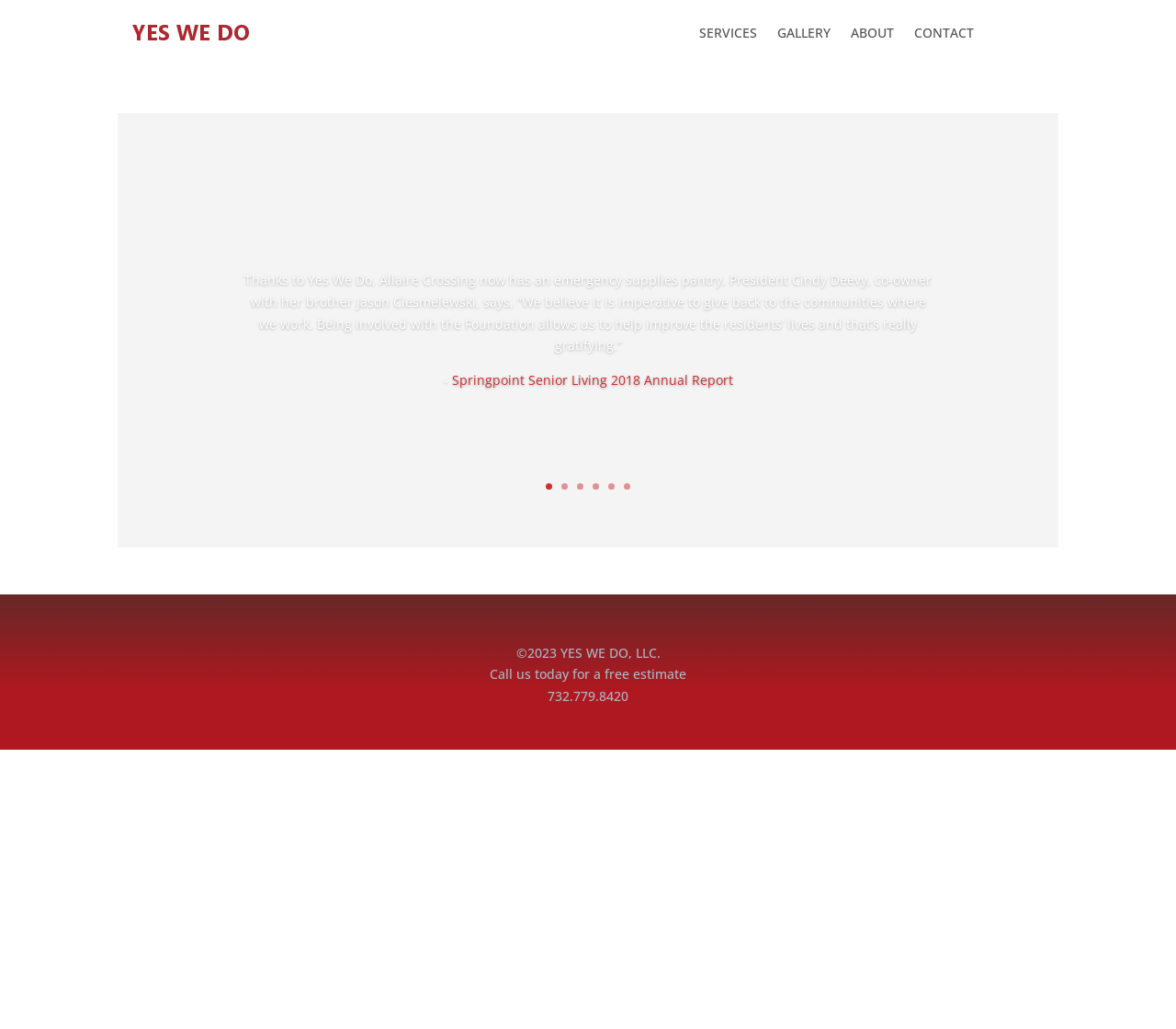What is the company name mentioned on the webpage?
From the screenshot, provide a brief answer in one word or phrase.

YES WE DO